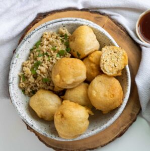Describe the image with as much detail as possible.

A beautifully arranged plate featuring a generous serving of vegan chicken balls, perfectly cooked and surrounded by a side of fluffy rice, garnished with fresh herbs. The vegan chicken balls have a golden-brown, crispy exterior, hinting at a delightful crunch with each bite. A slice of the chicken ball is cut open, showcasing its tender, savory interior. The dish is complemented by a small bowl of dipping sauce, adding an extra layer of flavor. This vibrant and hearty plant-based meal exemplifies delicious vegan cooking, appealing to both seasoned plant-based eaters and newcomers alike, all ready to be enjoyed.